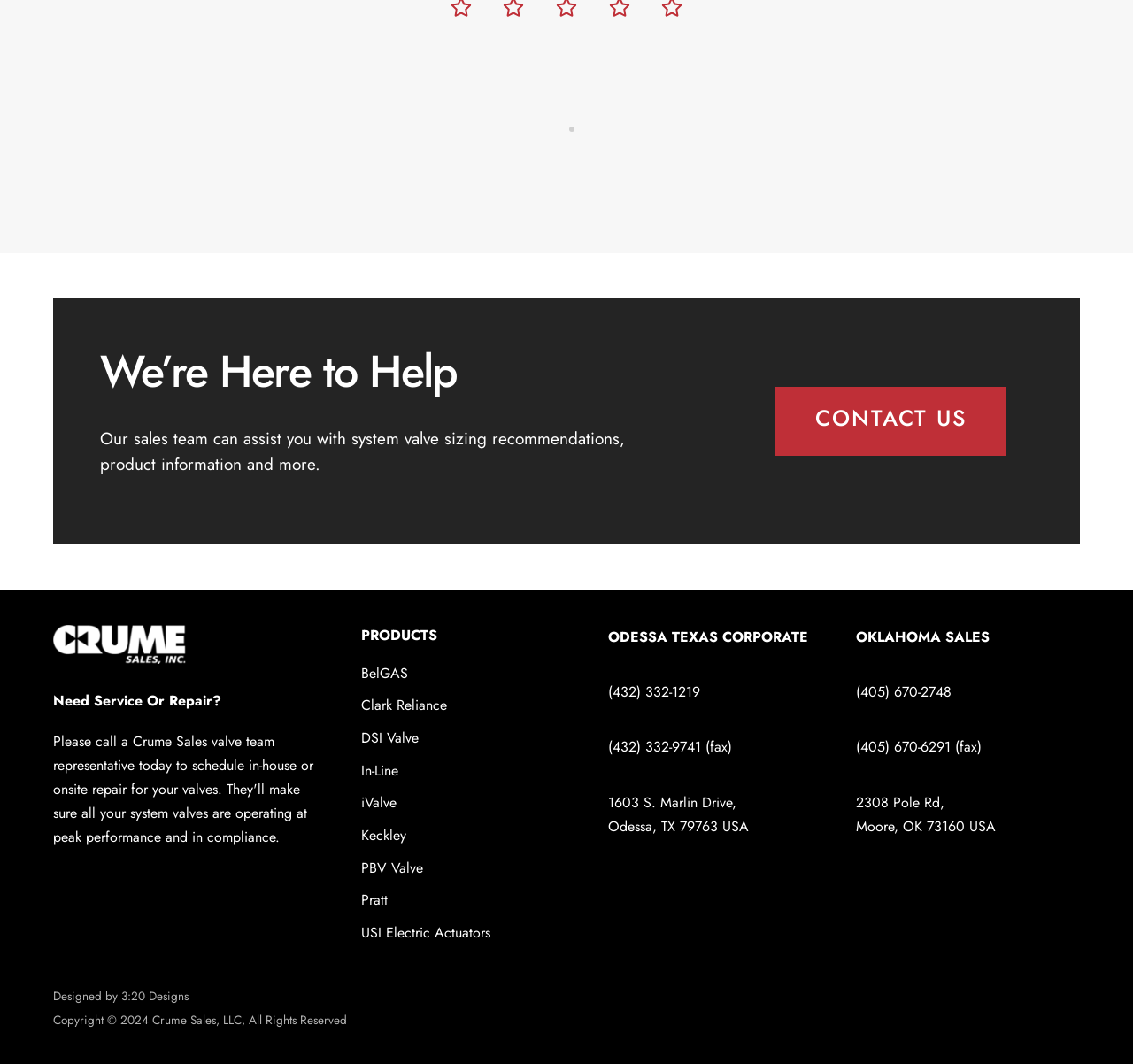What is the purpose of the sales team?
Use the image to answer the question with a single word or phrase.

System valve sizing recommendations